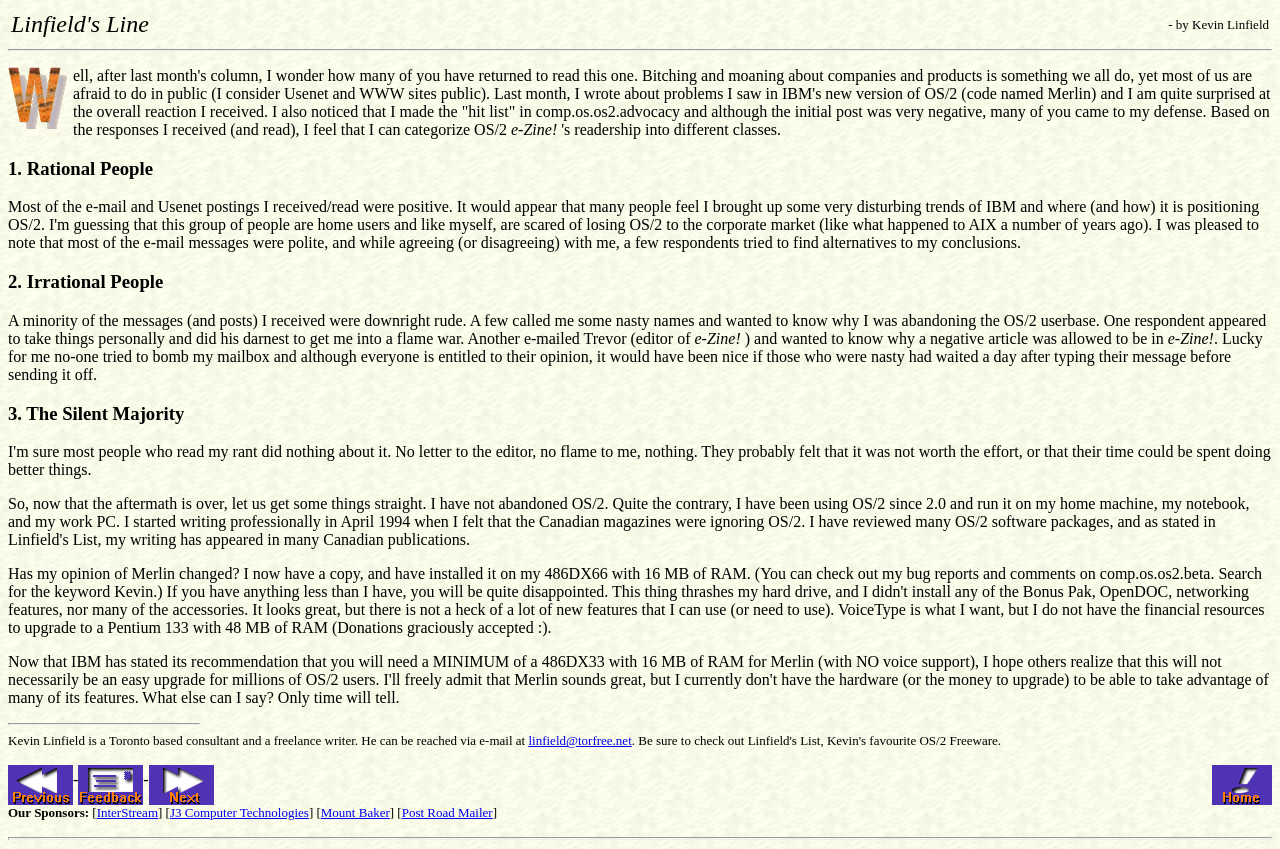Can you show the bounding box coordinates of the region to click on to complete the task described in the instruction: "Click on the 'Feedback' link"?

[0.061, 0.908, 0.112, 0.929]